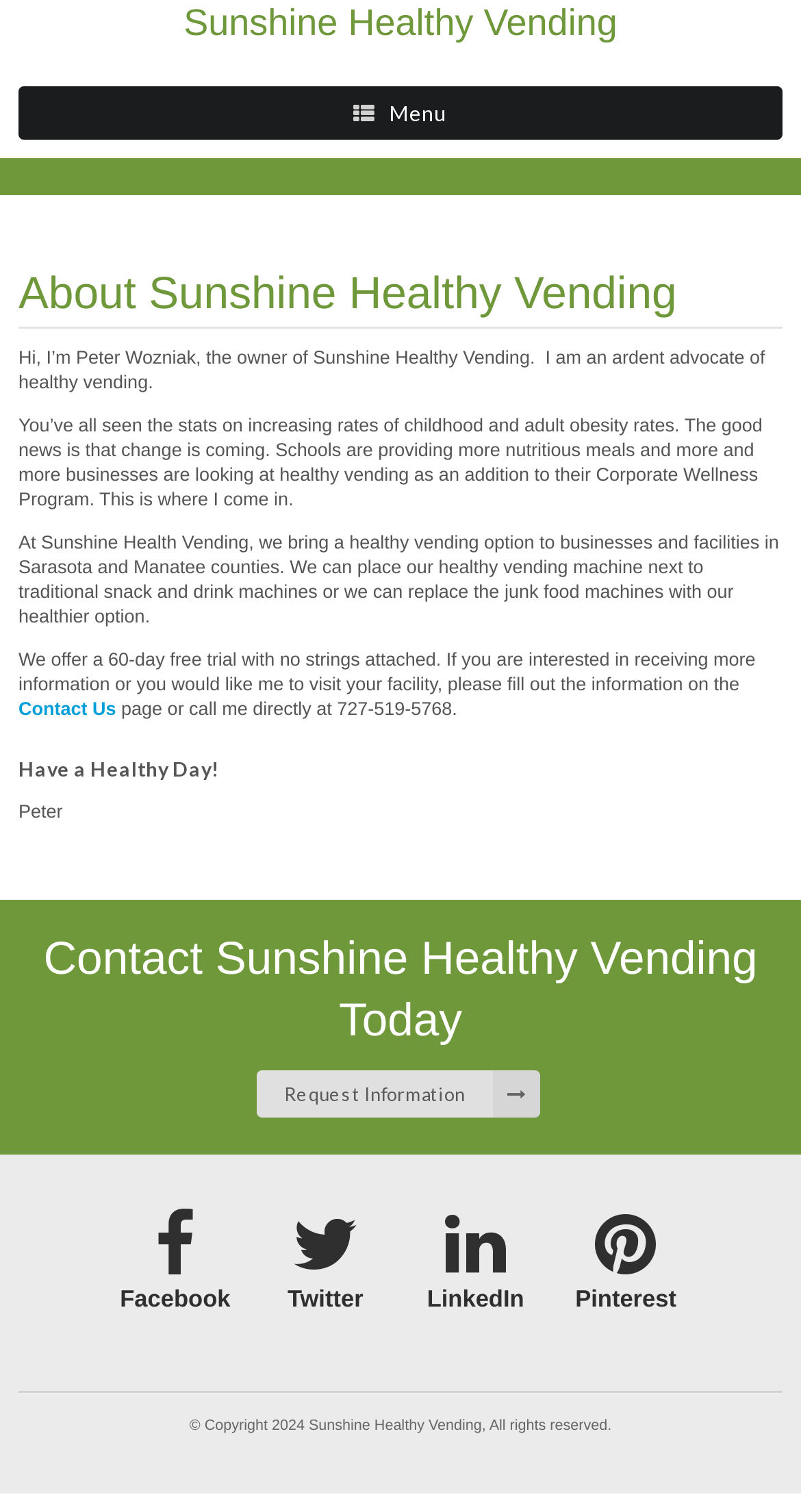Identify and provide the bounding box coordinates of the UI element described: "Sunshine Healthy Vending". The coordinates should be formatted as [left, top, right, bottom], with each number being a float between 0 and 1.

[0.229, 0.001, 0.771, 0.029]